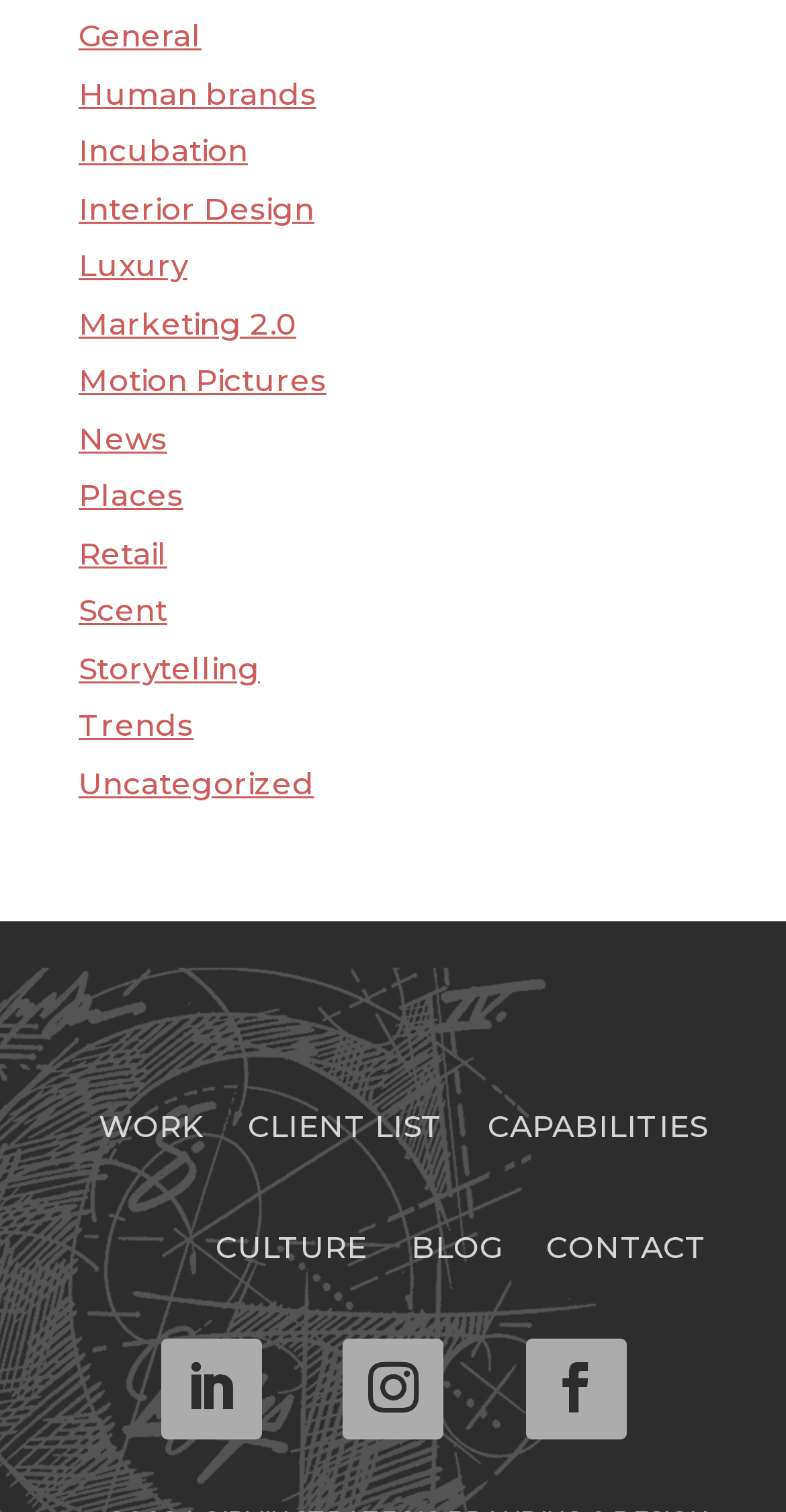Give a concise answer using only one word or phrase for this question:
What is the link below 'WORK'?

CLIENT LIST